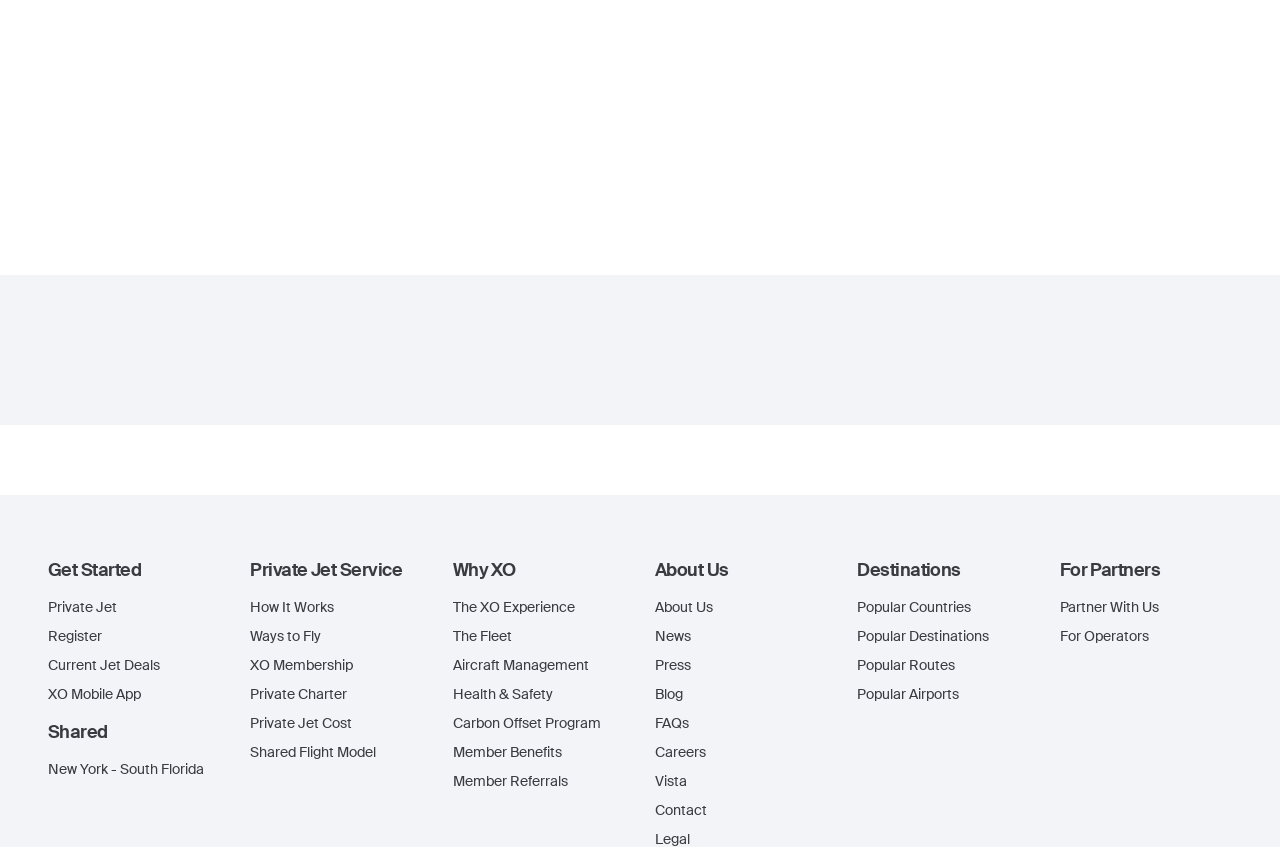Carefully observe the image and respond to the question with a detailed answer:
What is the first link available under the 'Private Jet Service' category?

Under the 'Private Jet Service' category, I can see multiple links, including 'How It Works', 'Ways to Fly', 'XO Membership', 'Private Charter', 'Private Jet Cost', and 'Shared Flight Model'. The first link available under this category is 'How It Works'.